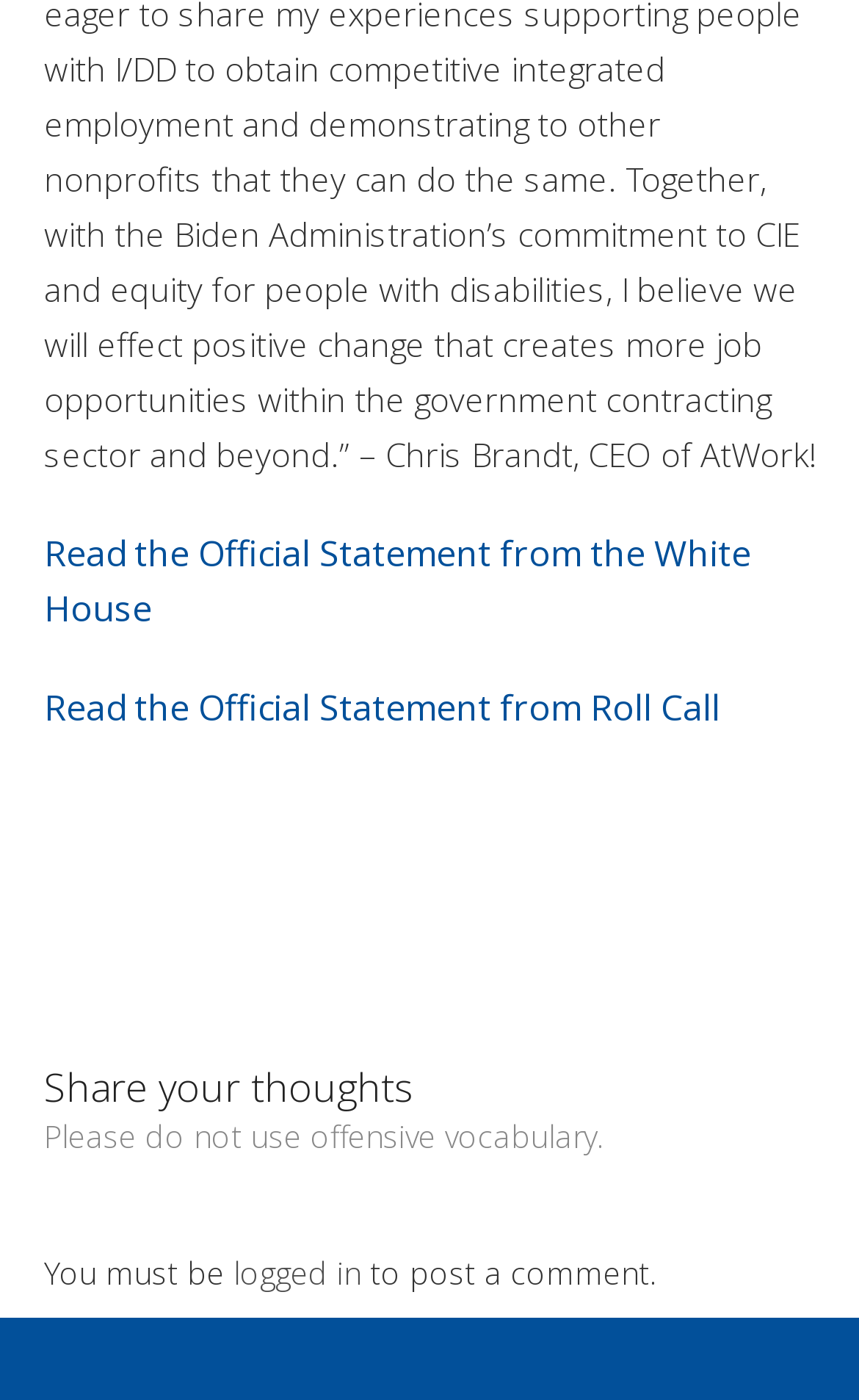What is the warning about in the heading?
Look at the image and respond with a one-word or short-phrase answer.

Offensive vocabulary